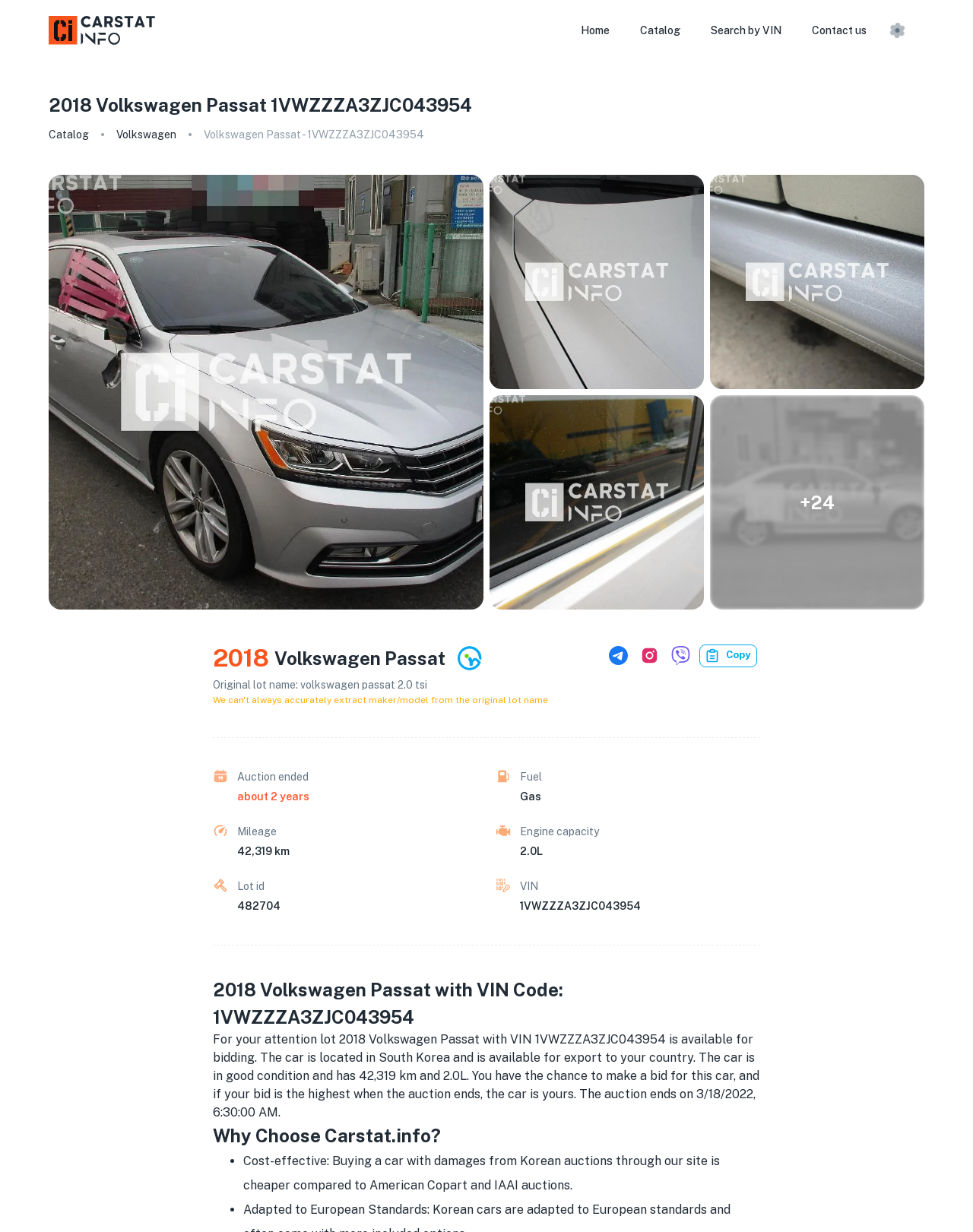Please study the image and answer the question comprehensively:
What is the make of the car?

I can determine the make of the car by looking at the heading '2018 Volkswagen Passat' and the link 'Volkswagen' which suggests that the car is a Volkswagen model.